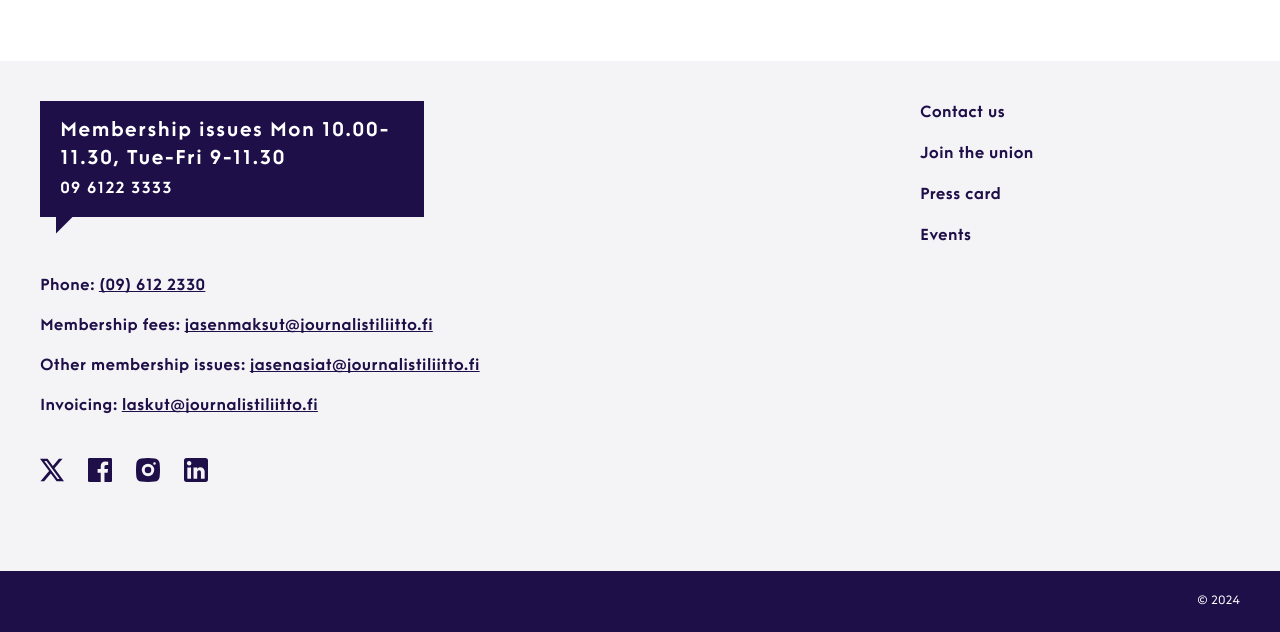Locate the bounding box coordinates of the item that should be clicked to fulfill the instruction: "Visit the About page".

None